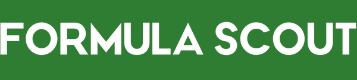What is the likely focus of the online hub?
Please answer the question with a single word or phrase, referencing the image.

motorsport